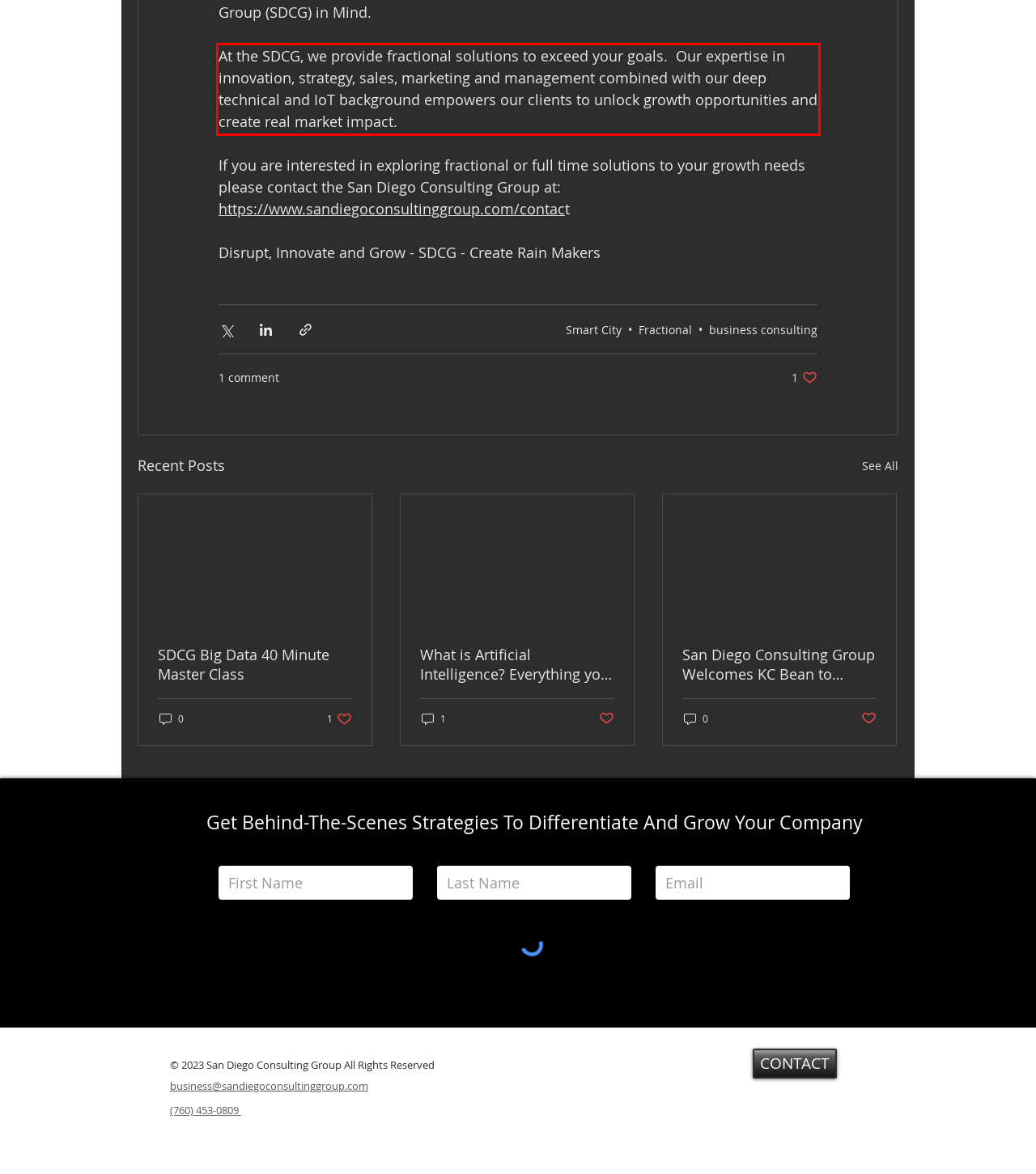Using the provided screenshot of a webpage, recognize the text inside the red rectangle bounding box by performing OCR.

At the SDCG, we provide fractional solutions to exceed your goals. Our expertise in innovation, strategy, sales, marketing and management combined with our deep technical and IoT background empowers our clients to unlock growth opportunities and create real market impact.